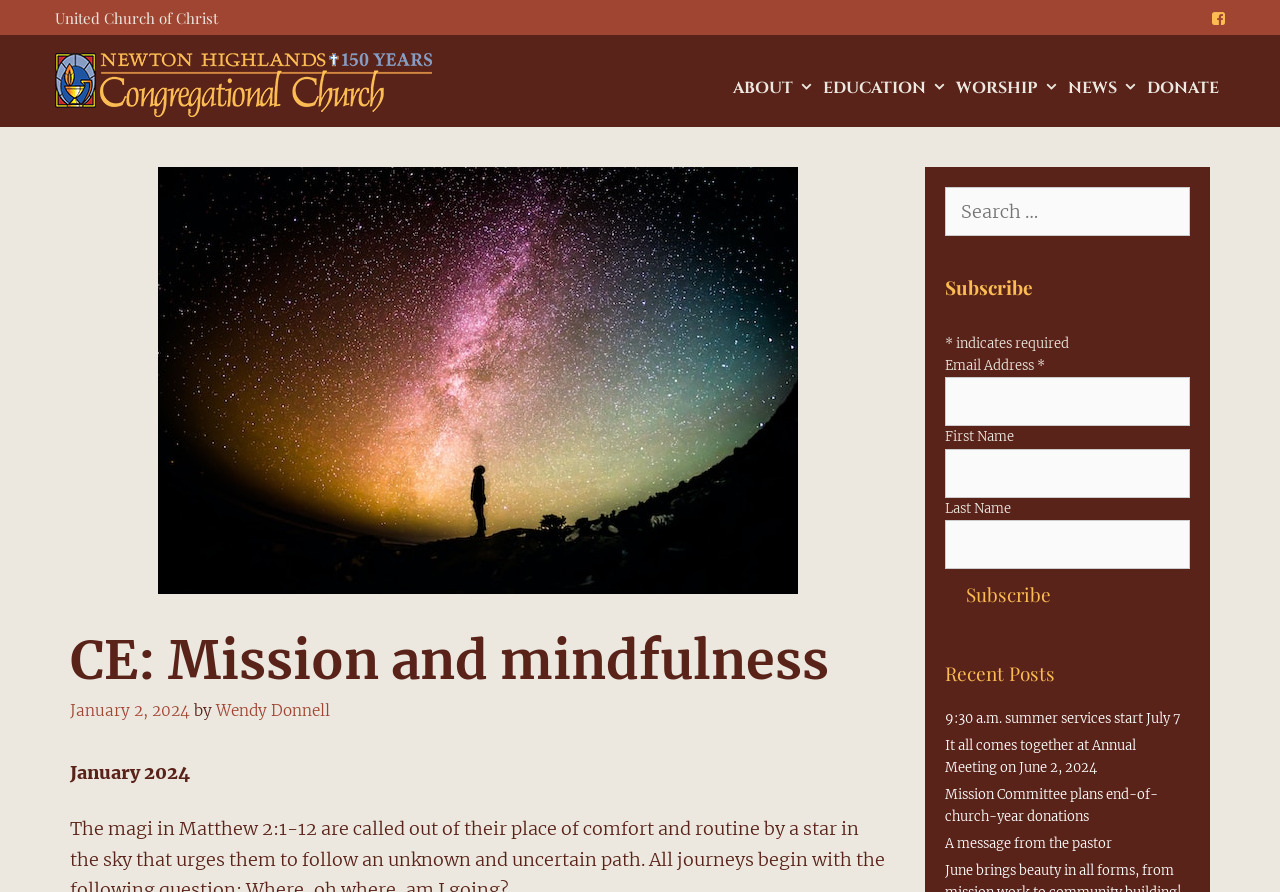Please provide the main heading of the webpage content.

CE: Mission and mindfulness